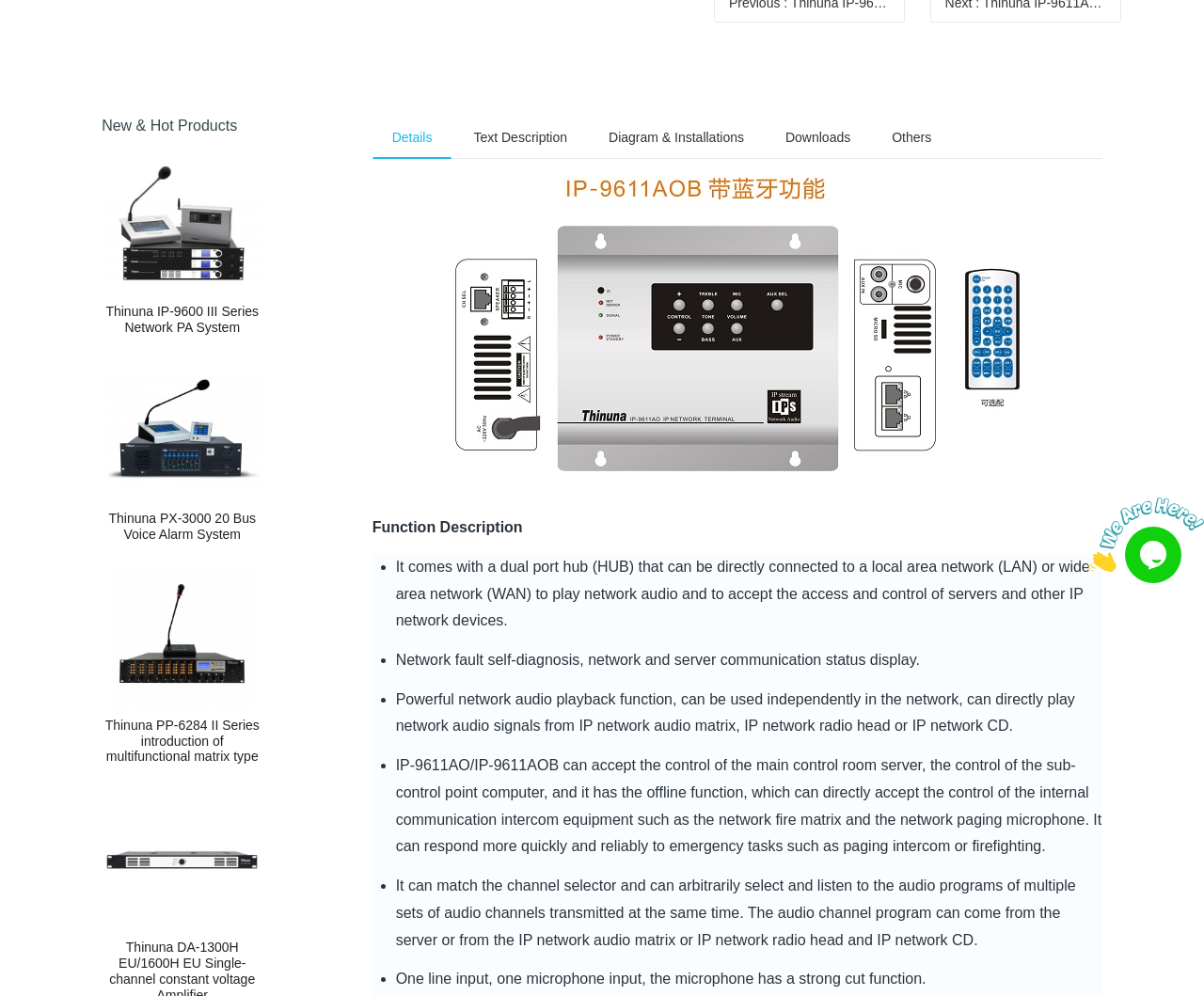Please find the bounding box for the following UI element description. Provide the coordinates in (top-left x, top-left y, bottom-right x, bottom-right y) format, with values between 0 and 1: Get Informed

None